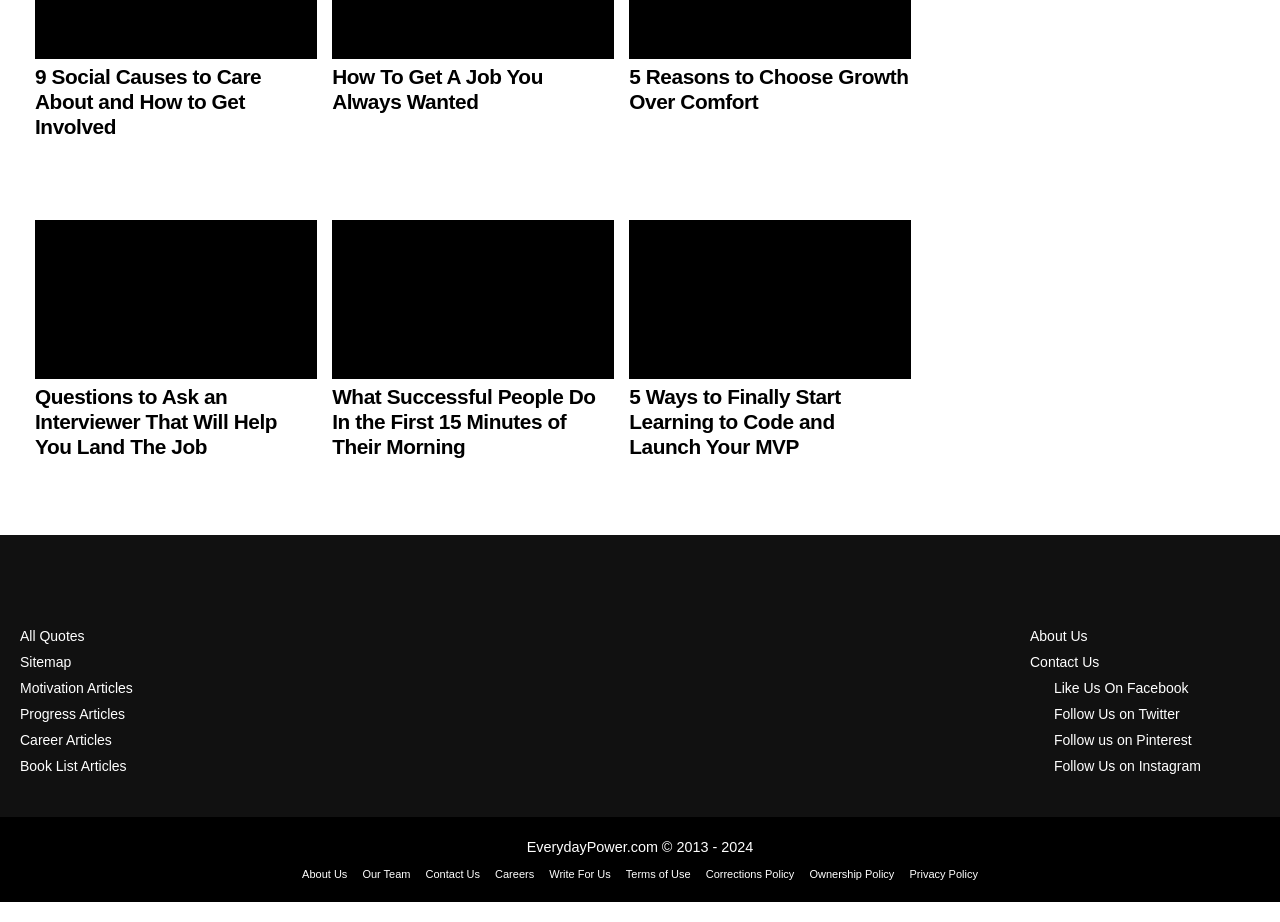Using the provided element description: "CDT New Qt Form Wizard", identify the bounding box coordinates. The coordinates should be four floats between 0 and 1 in the order [left, top, right, bottom].

None